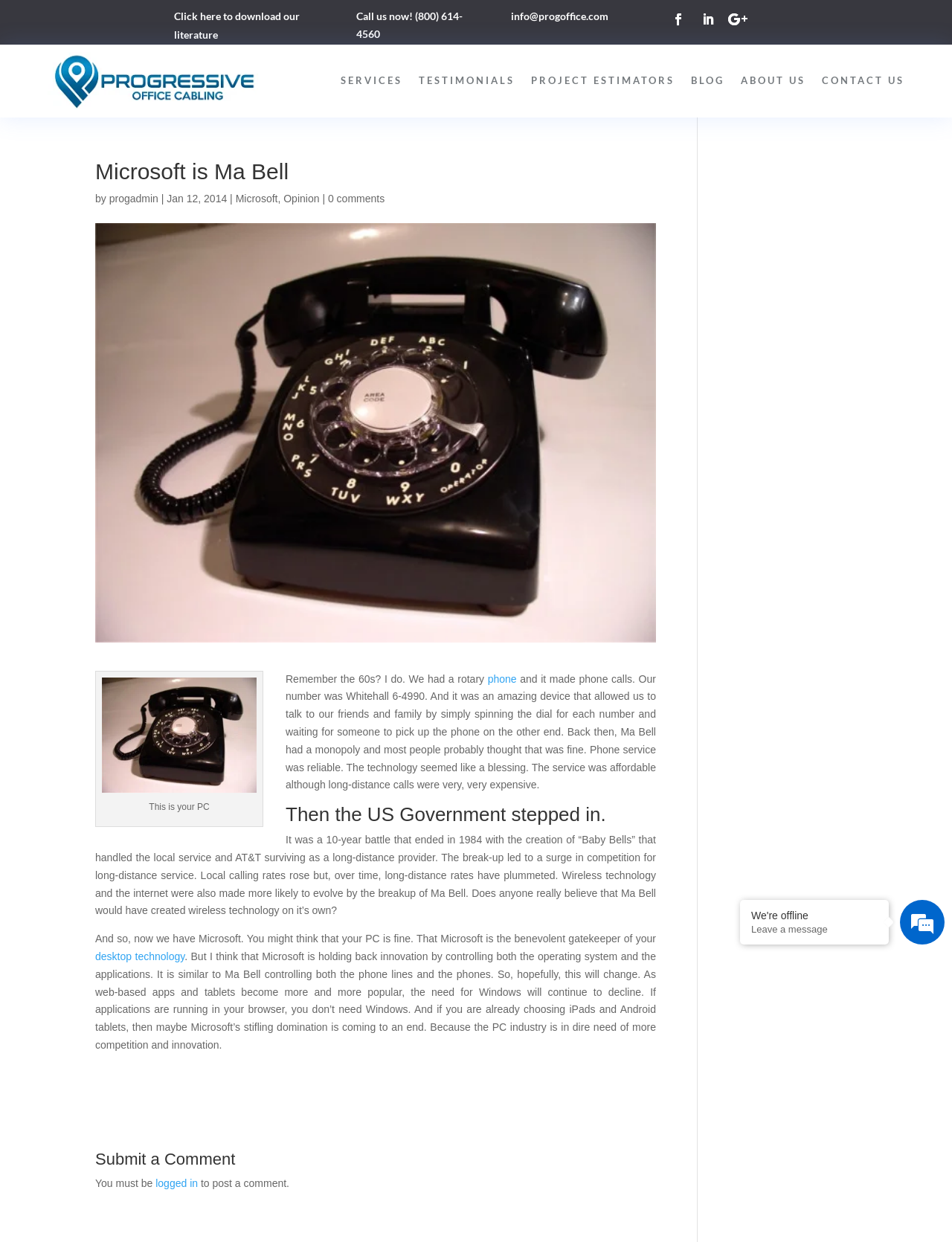Locate the bounding box coordinates of the element I should click to achieve the following instruction: "go to the 'HOME & FAMILY' category".

None